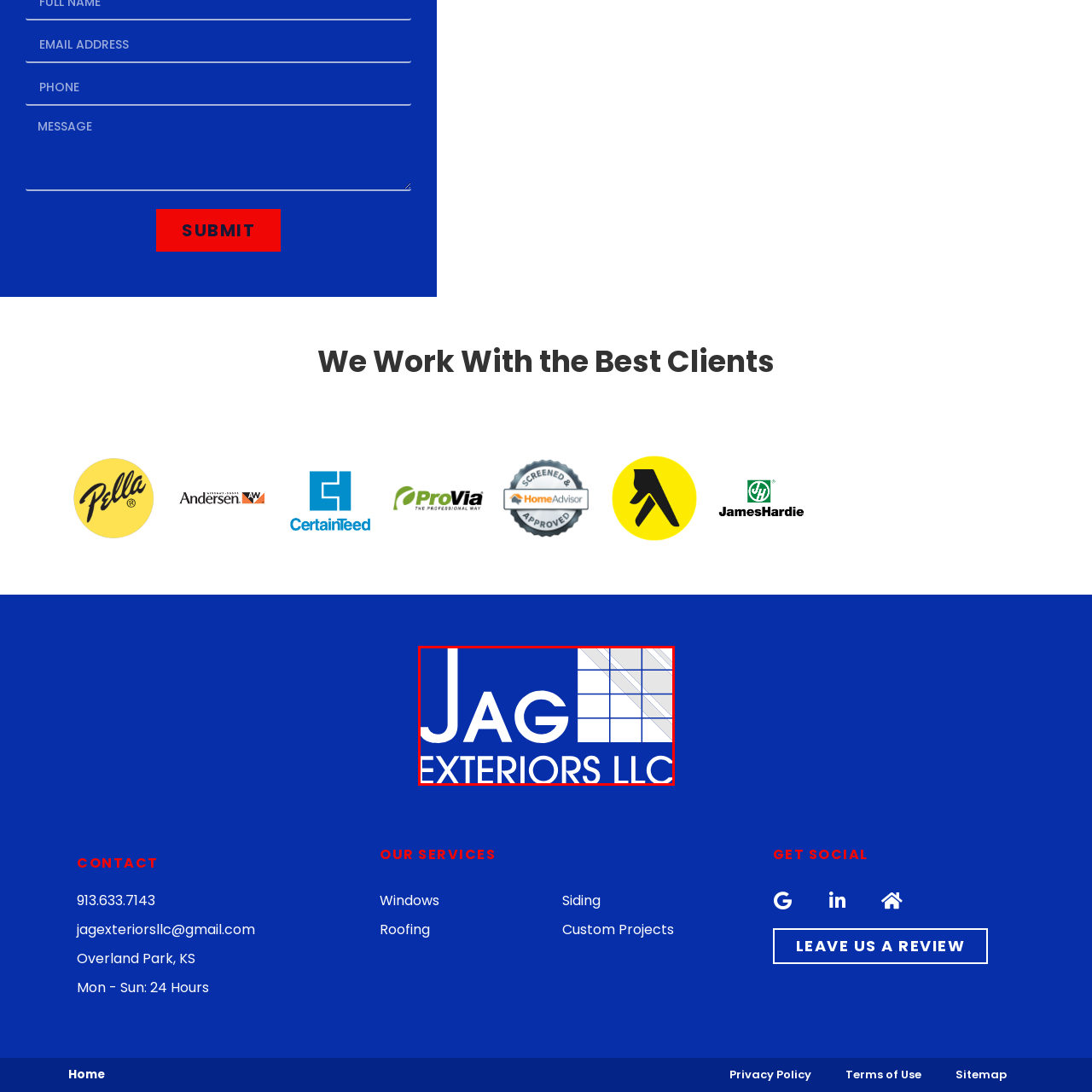What font style is used for 'JAG' in the logo?
Observe the section of the image outlined in red and answer concisely with a single word or phrase.

Bold